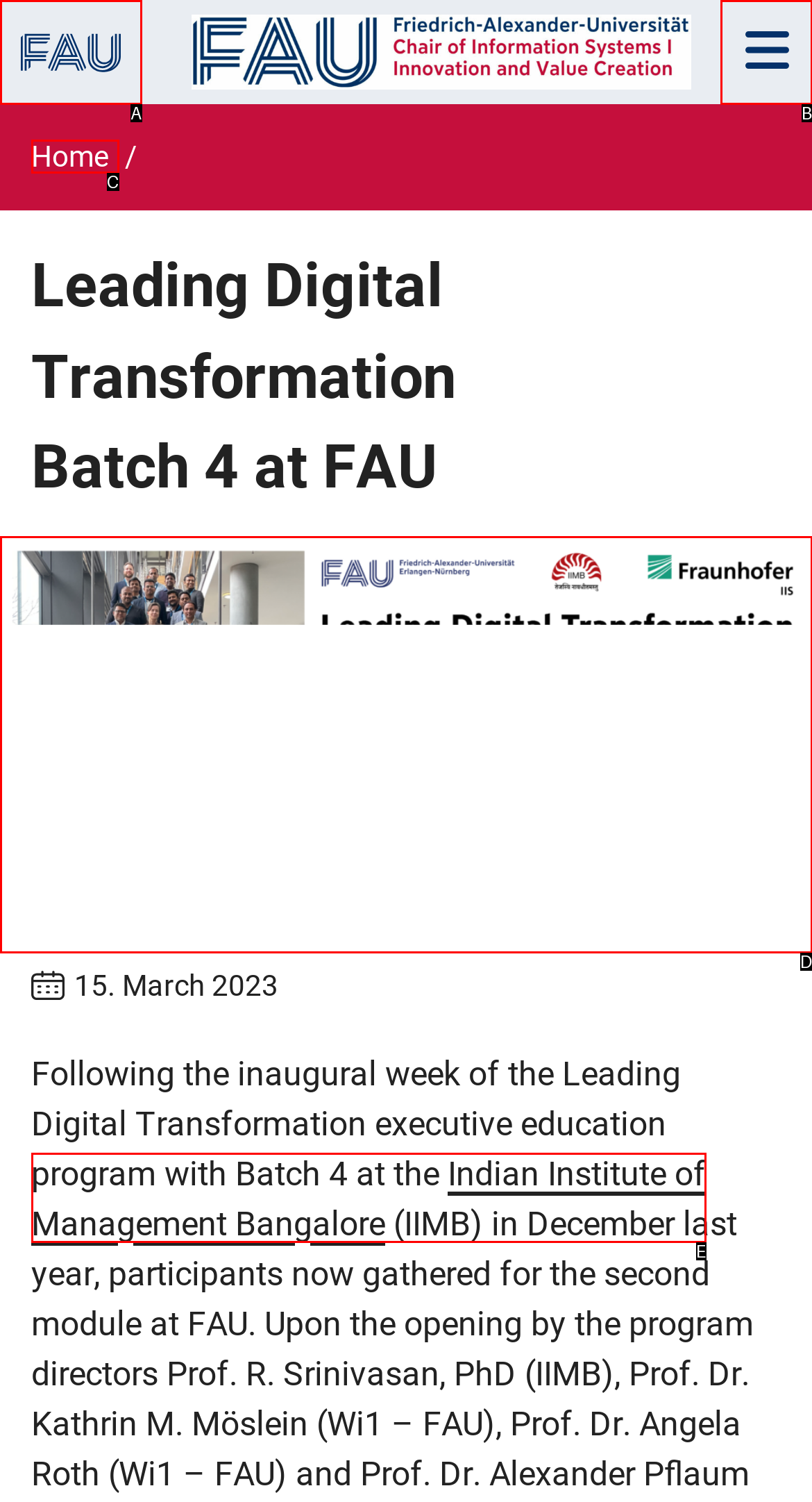Based on the element description: Indian Institute of Management Bangalore, choose the best matching option. Provide the letter of the option directly.

E